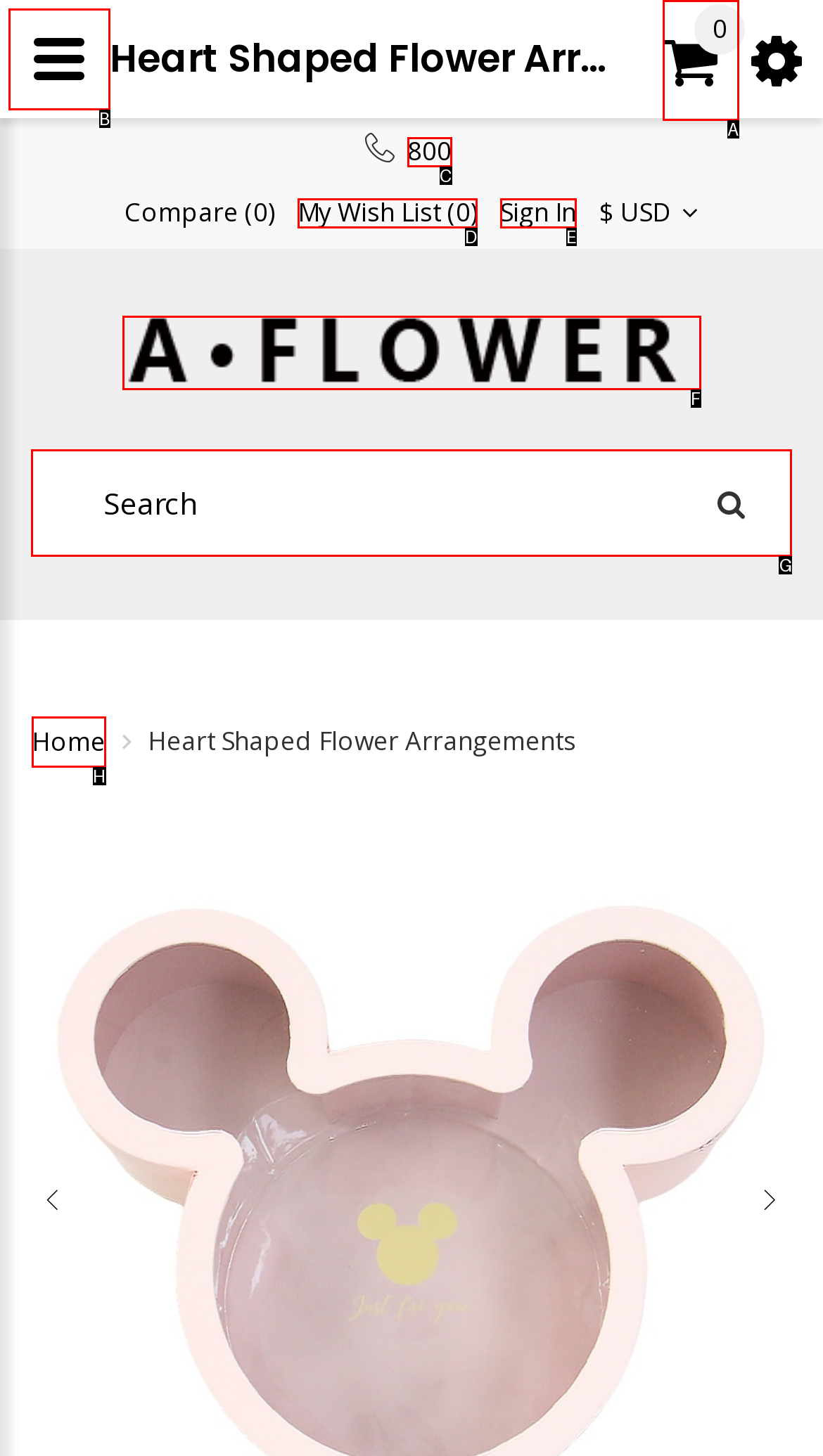Identify the letter of the UI element you should interact with to perform the task: Search for flowers
Reply with the appropriate letter of the option.

G